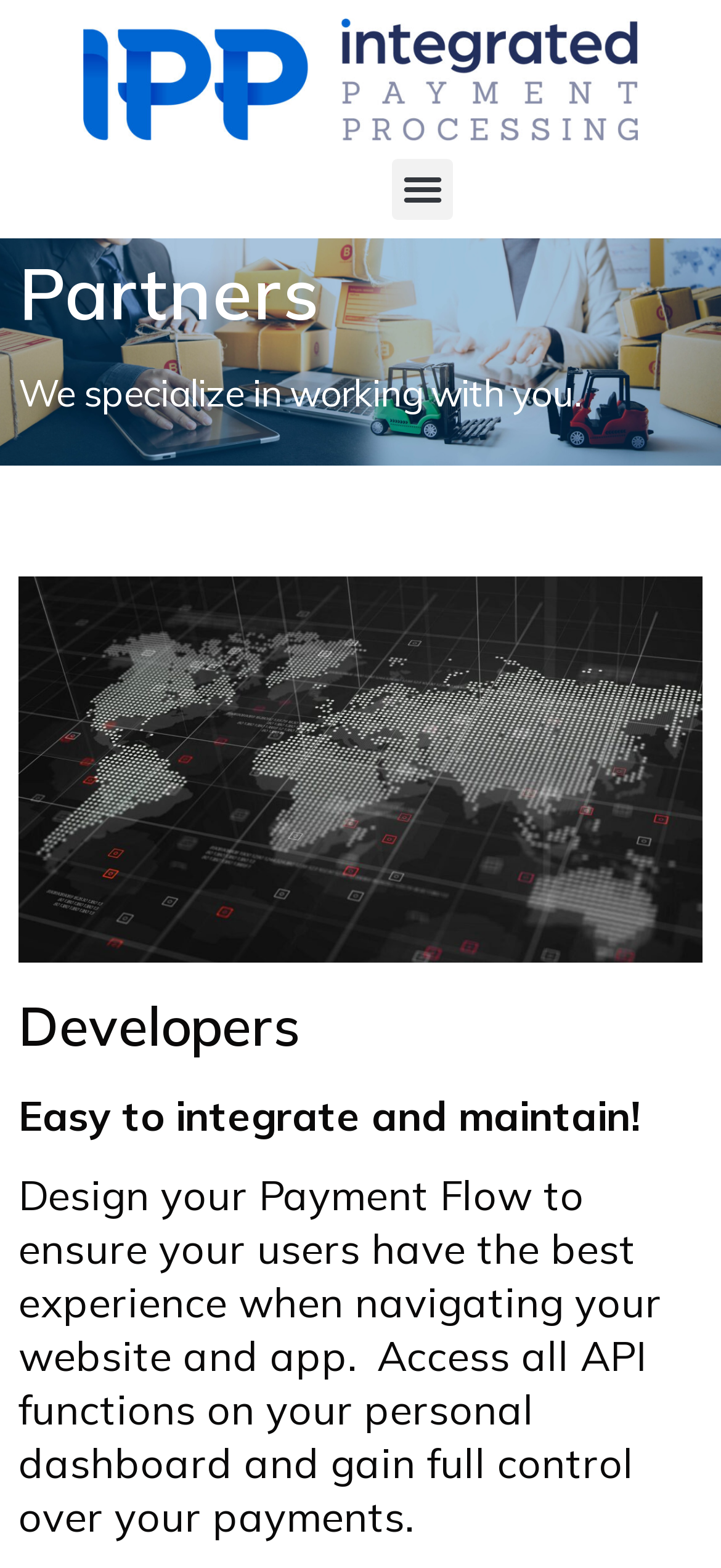Please reply to the following question with a single word or a short phrase:
What is the benefit of using this website's payment system?

Best user experience